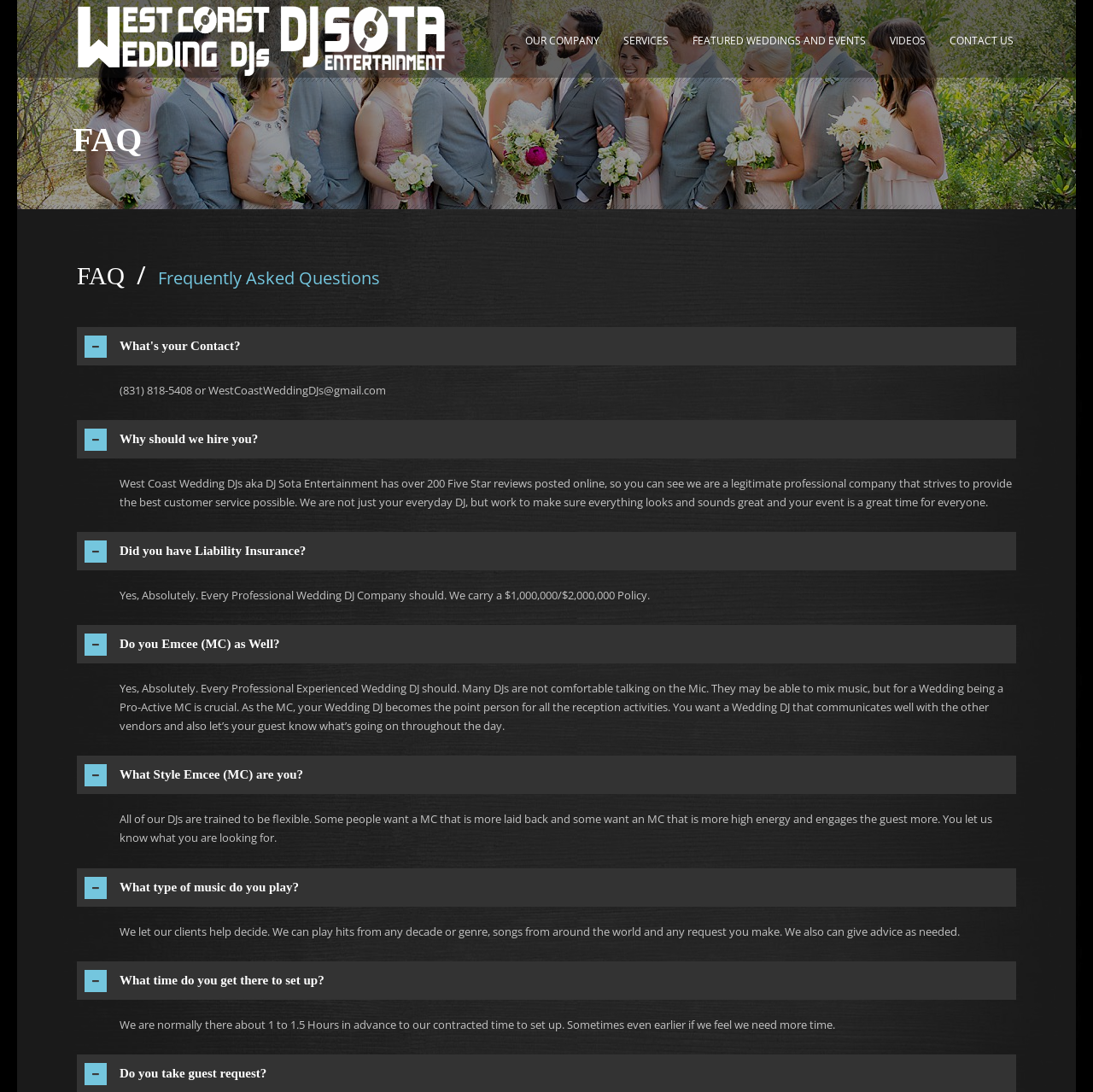Based on what you see in the screenshot, provide a thorough answer to this question: What type of Emcee style can West Coast Wedding DJs provide?

I found the answer by looking at the FAQ section of the webpage, specifically the question 'What Style Emcee (MC) are you?' which is answered with 'All of our DJs are trained to be flexible. Some people want a MC that is more laid back and some want an MC that is more high energy and engages the guest more. You let us know what you are looking for'.